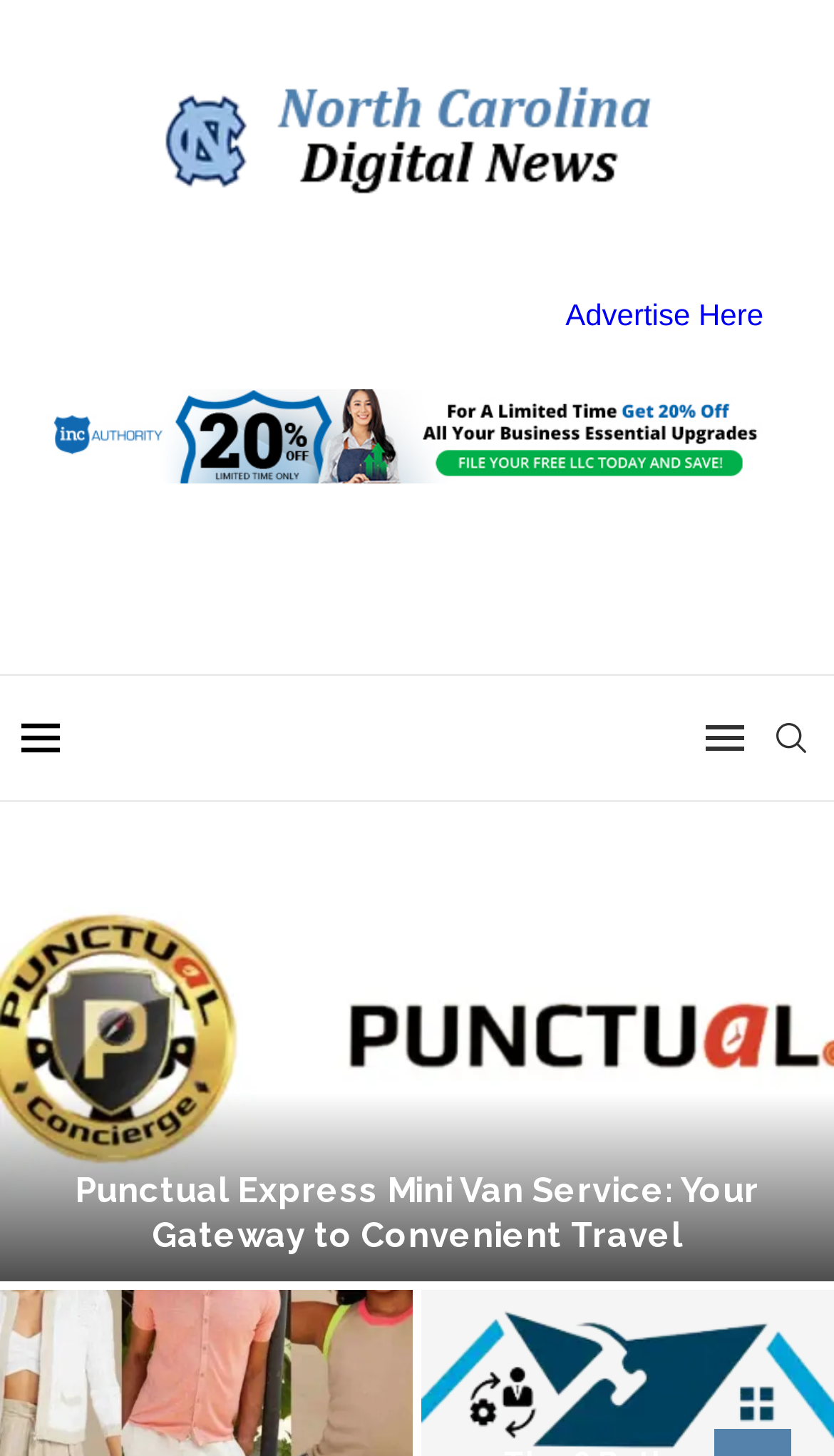Find the bounding box coordinates for the HTML element described as: "aria-label="Search"". The coordinates should consist of four float values between 0 and 1, i.e., [left, top, right, bottom].

[0.923, 0.464, 0.974, 0.549]